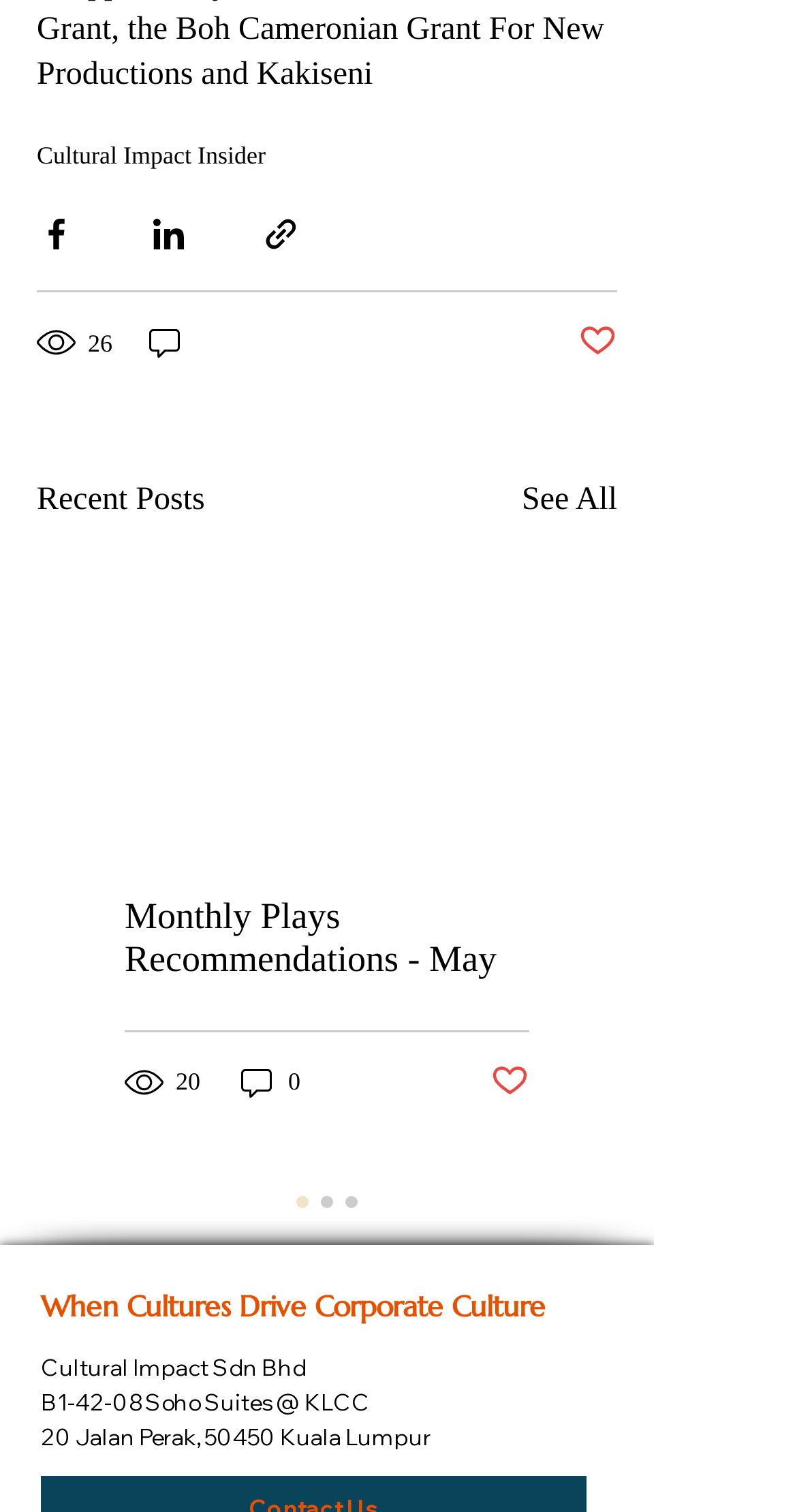Refer to the screenshot and give an in-depth answer to this question: What is the current engagement status of the post 'Monthly Plays Recommendations - May'?

The engagement status can be found below the post title 'Monthly Plays Recommendations - May', in the button element 'Post not marked as liked'.